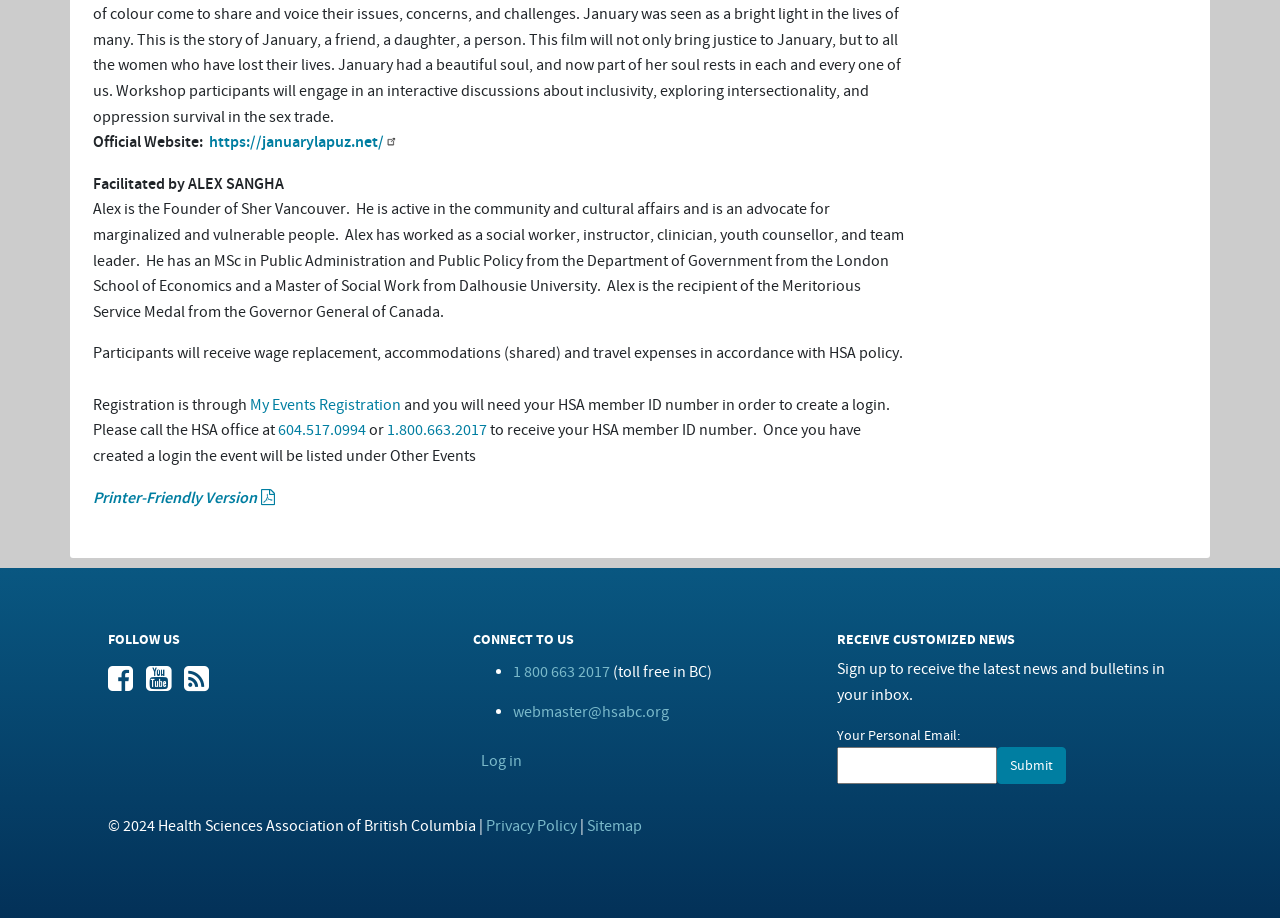What can users do to receive customized news?
Use the image to answer the question with a single word or phrase.

Sign up with personal email